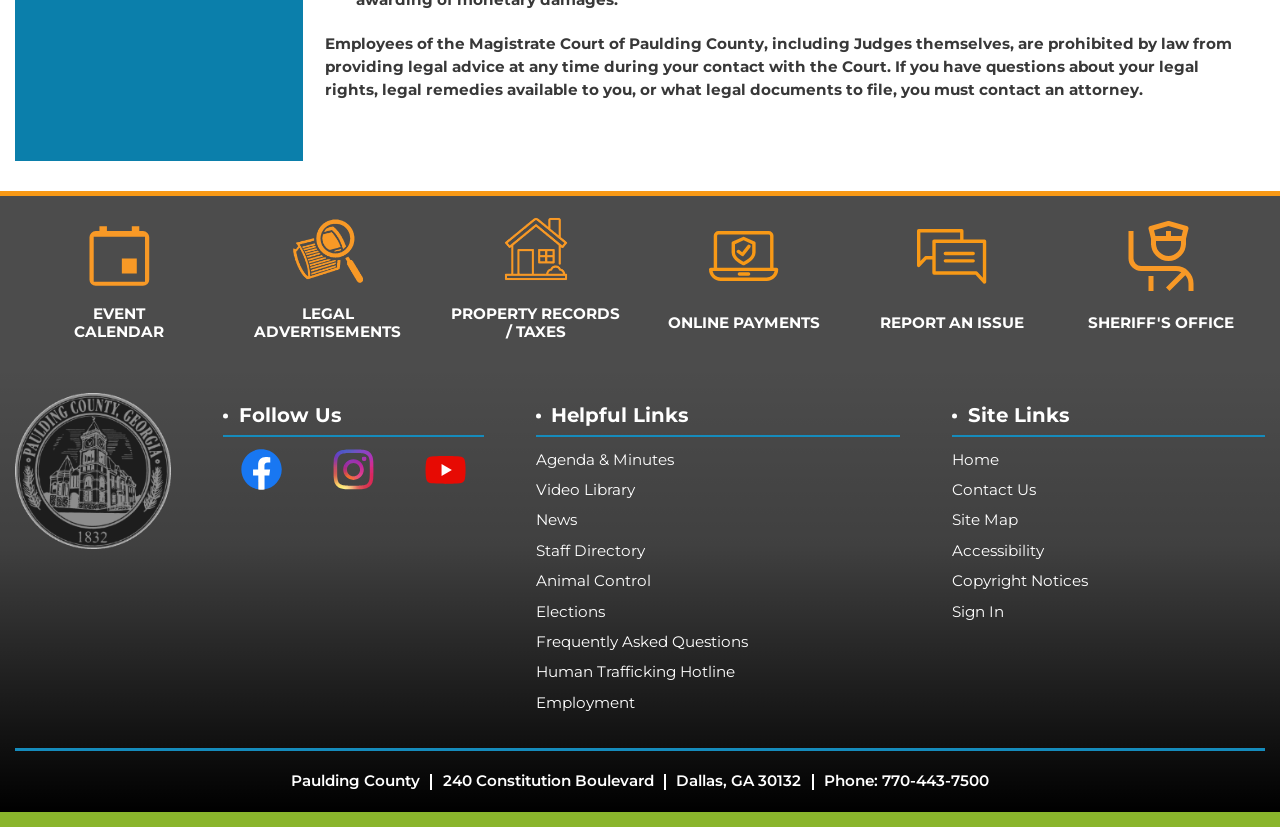What are the social media platforms available on this website?
Please give a detailed and thorough answer to the question, covering all relevant points.

In the 'Follow Us' section, there are links to Facebook, Instagram, and YouTube, indicating that these are the social media platforms available on this website.